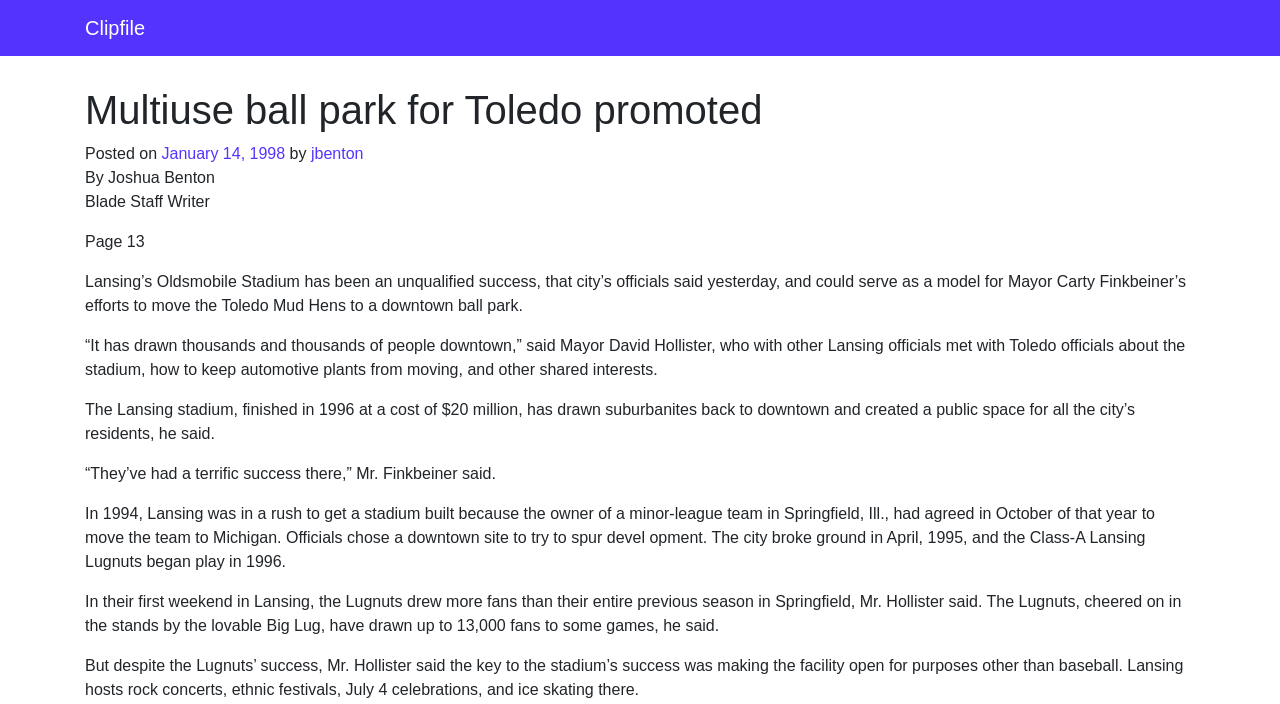Given the element description: "January 14, 1998", predict the bounding box coordinates of this UI element. The coordinates must be four float numbers between 0 and 1, given as [left, top, right, bottom].

[0.126, 0.206, 0.223, 0.23]